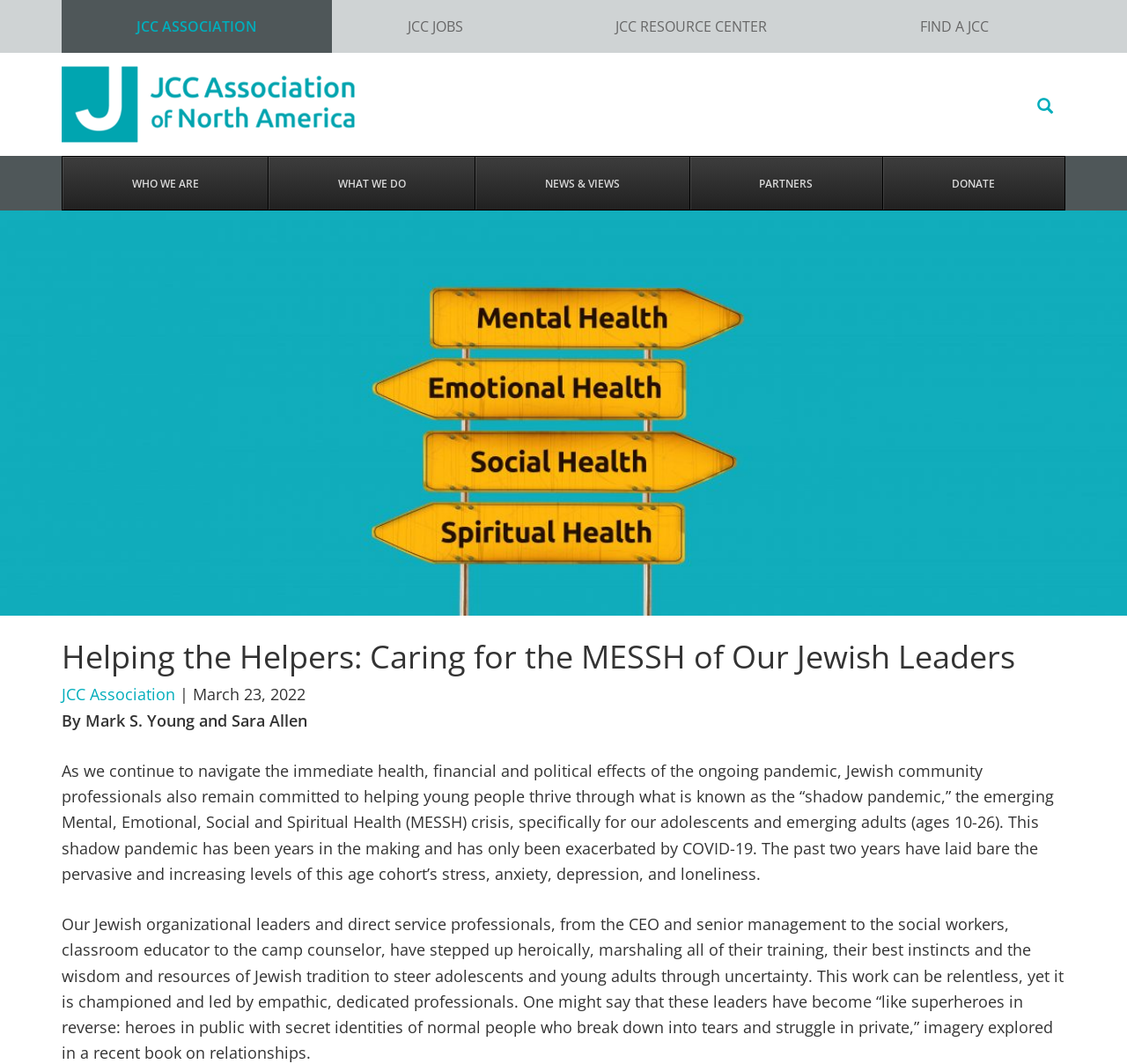Describe every aspect of the webpage in a detailed manner.

The webpage is about an article titled "Helping the Helpers: Caring for the MESSH of Our Jewish Leaders" on the JCC Association of North America website. At the top, there are five navigation links: "JCC ASSOCIATION", "JCC JOBS", "JCC RESOURCE CENTER", "FIND A JCC", and three "Skip to" links. Below these links, there is a search bar with a magnifying glass icon and a button to clear the search field.

On the left side, there is a vertical menu with five links: "WHO WE ARE", "WHAT WE DO", "NEWS & VIEWS", "PARTNERS", and "DONATE". The main content area is on the right side, where the article title is displayed in a large font, followed by the authors' names, Mark S. Young and Sara Allen, and the publication date, March 23, 2022.

The article discusses the mental, emotional, social, and spiritual health (MESSH) crisis among adolescents and emerging adults, which has been exacerbated by the COVID-19 pandemic. It highlights the heroic efforts of Jewish organizational leaders and direct service professionals who have been working tirelessly to support young people during this challenging time. The article also acknowledges the emotional toll this work takes on these leaders, who often struggle in private despite their public heroism.